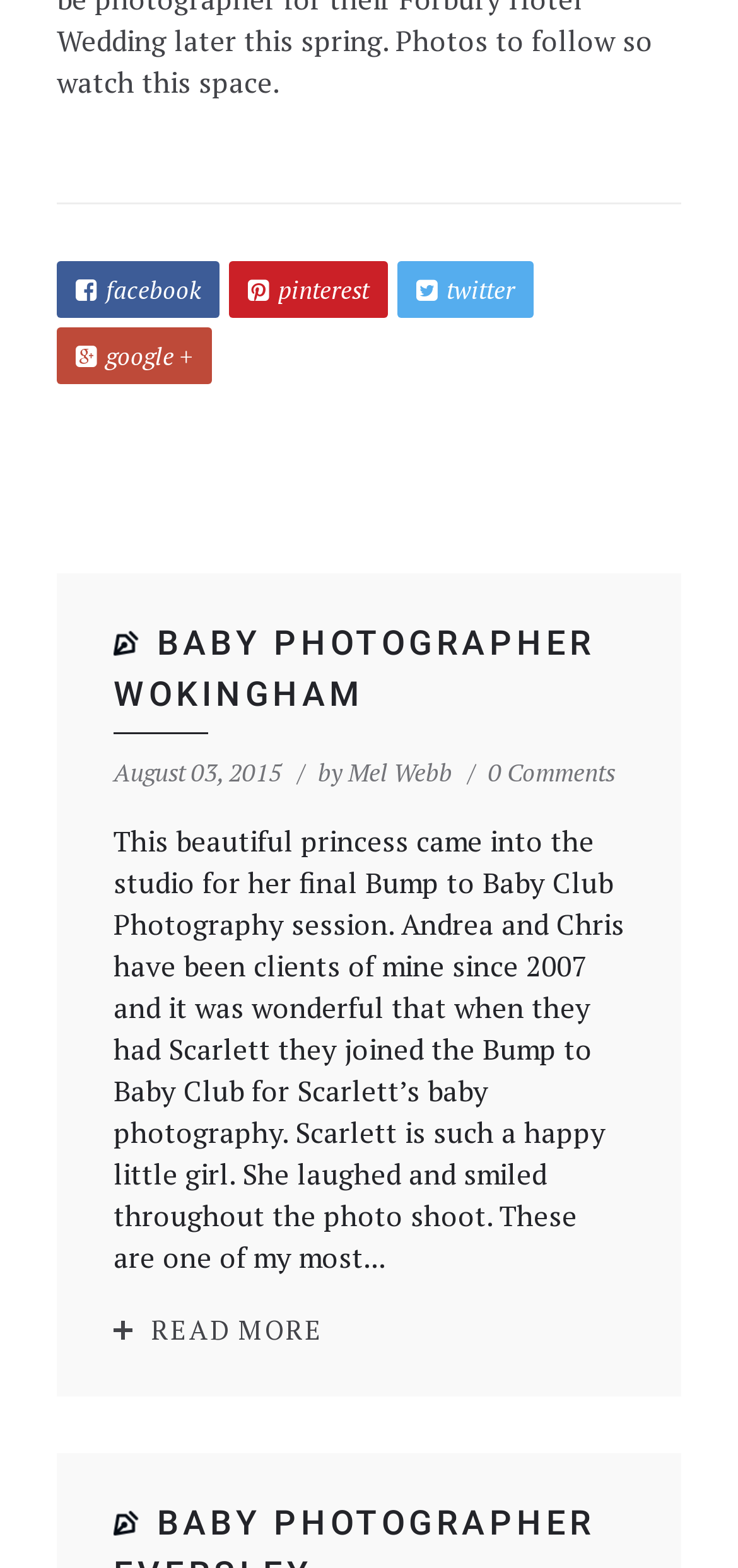Please reply to the following question with a single word or a short phrase:
What is the position of the 'READ MORE' link?

Below the paragraph of text